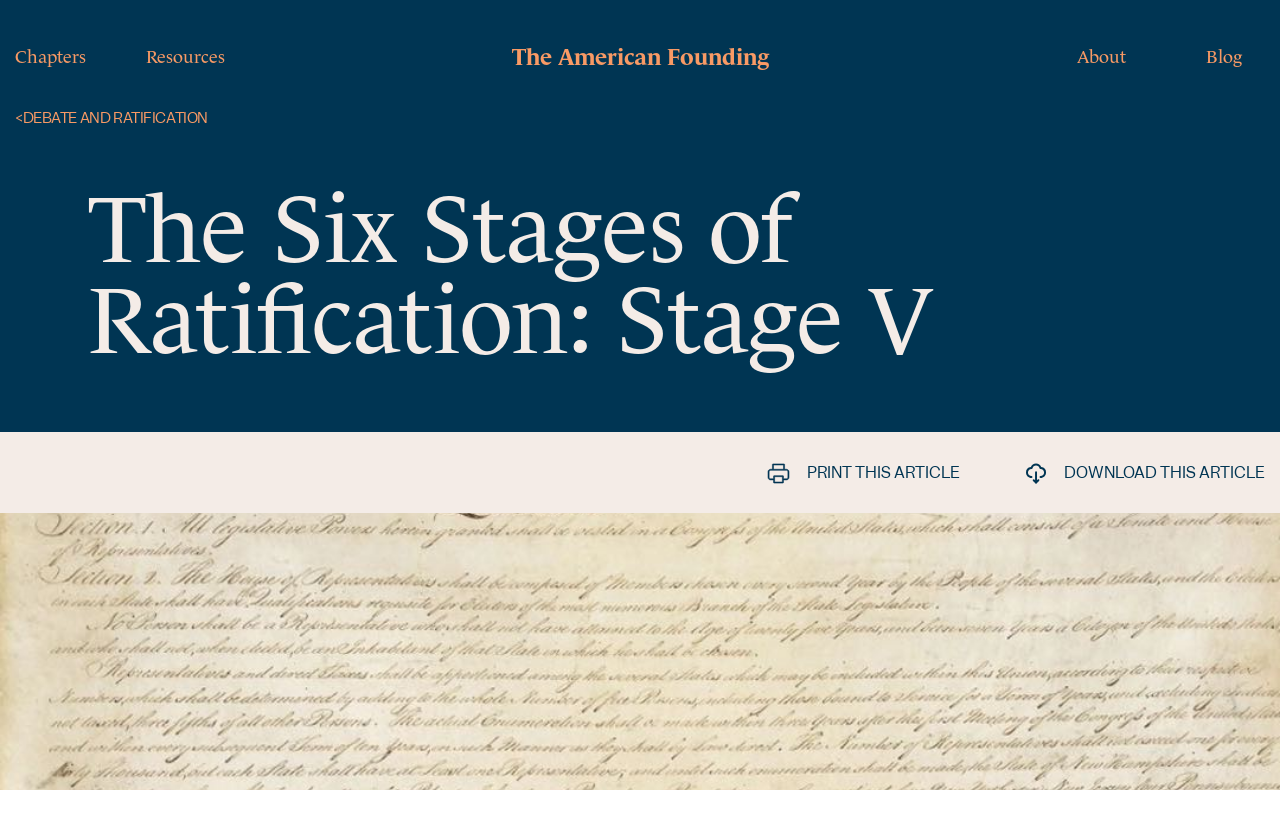Please respond to the question with a concise word or phrase:
How many navigation sections are present?

2